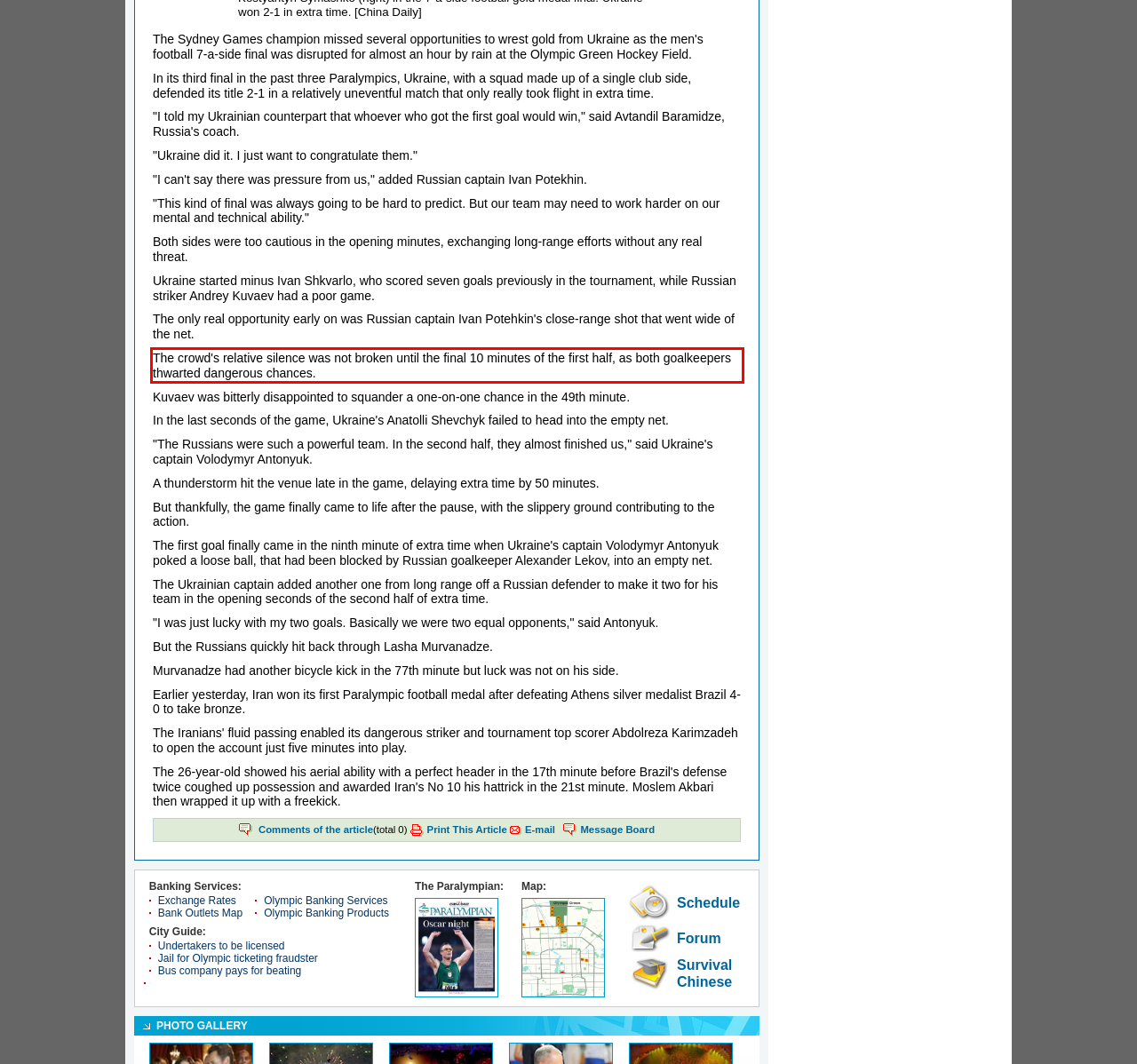You are provided with a screenshot of a webpage that includes a UI element enclosed in a red rectangle. Extract the text content inside this red rectangle.

The crowd's relative silence was not broken until the final 10 minutes of the first half, as both goalkeepers thwarted dangerous chances.